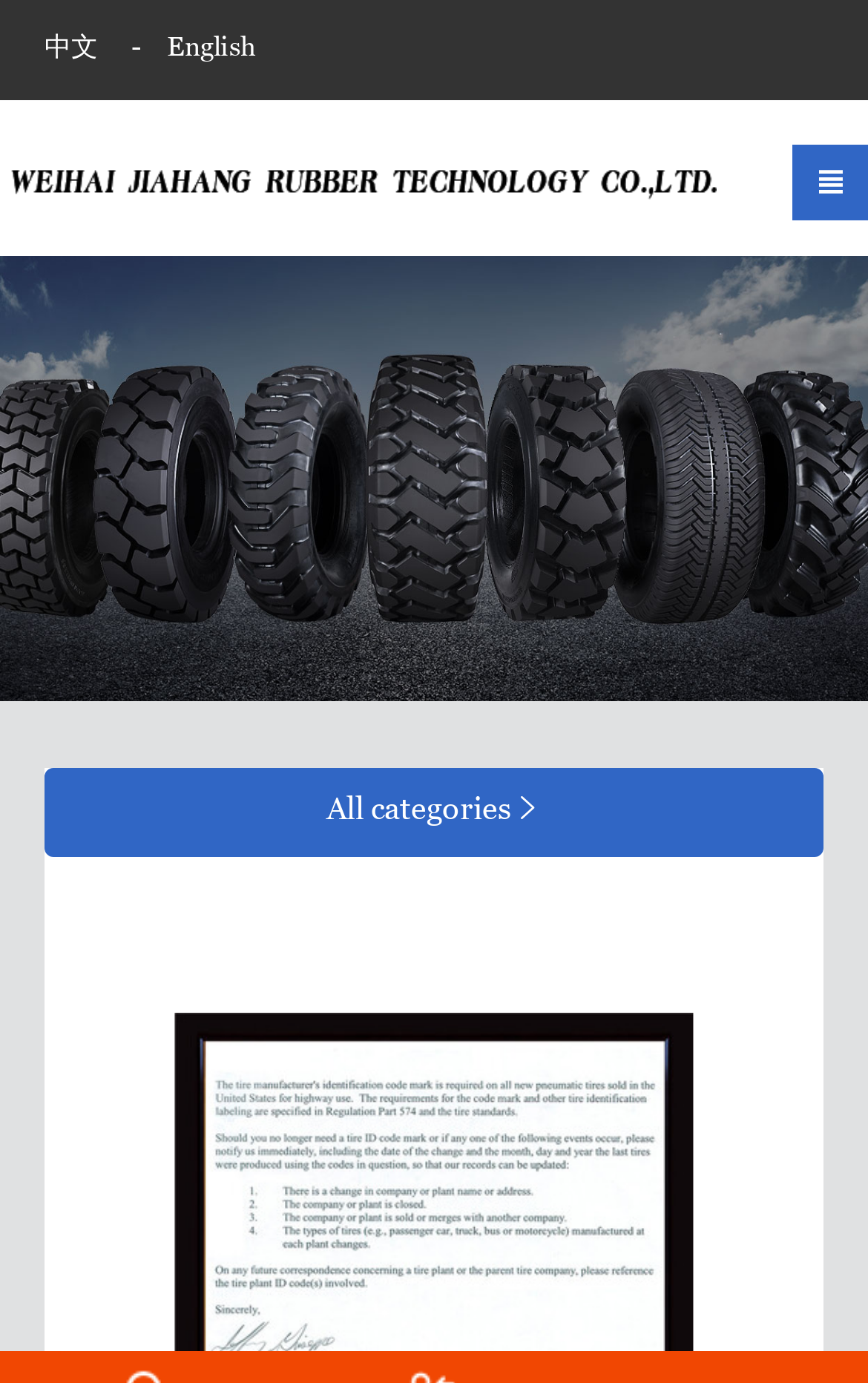What is the category shown?
Use the information from the screenshot to give a comprehensive response to the question.

The StaticText element with the text 'All categories' is located at [0.376, 0.568, 0.588, 0.608], indicating that the category shown is 'All categories'.